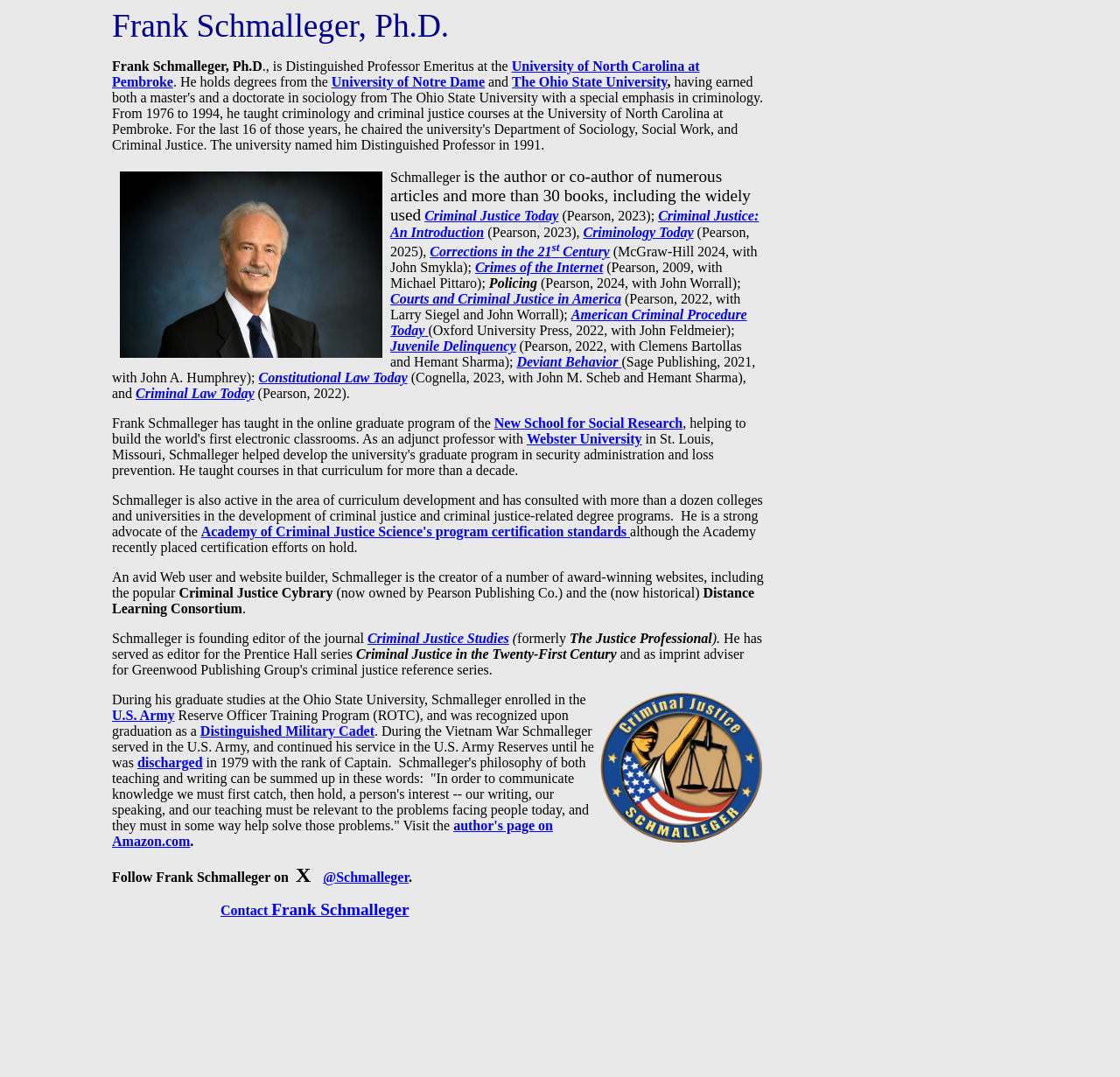From the given element description: "U.S. Army", find the bounding box for the UI element. Provide the coordinates as four float numbers between 0 and 1, in the order [left, top, right, bottom].

[0.1, 0.657, 0.156, 0.671]